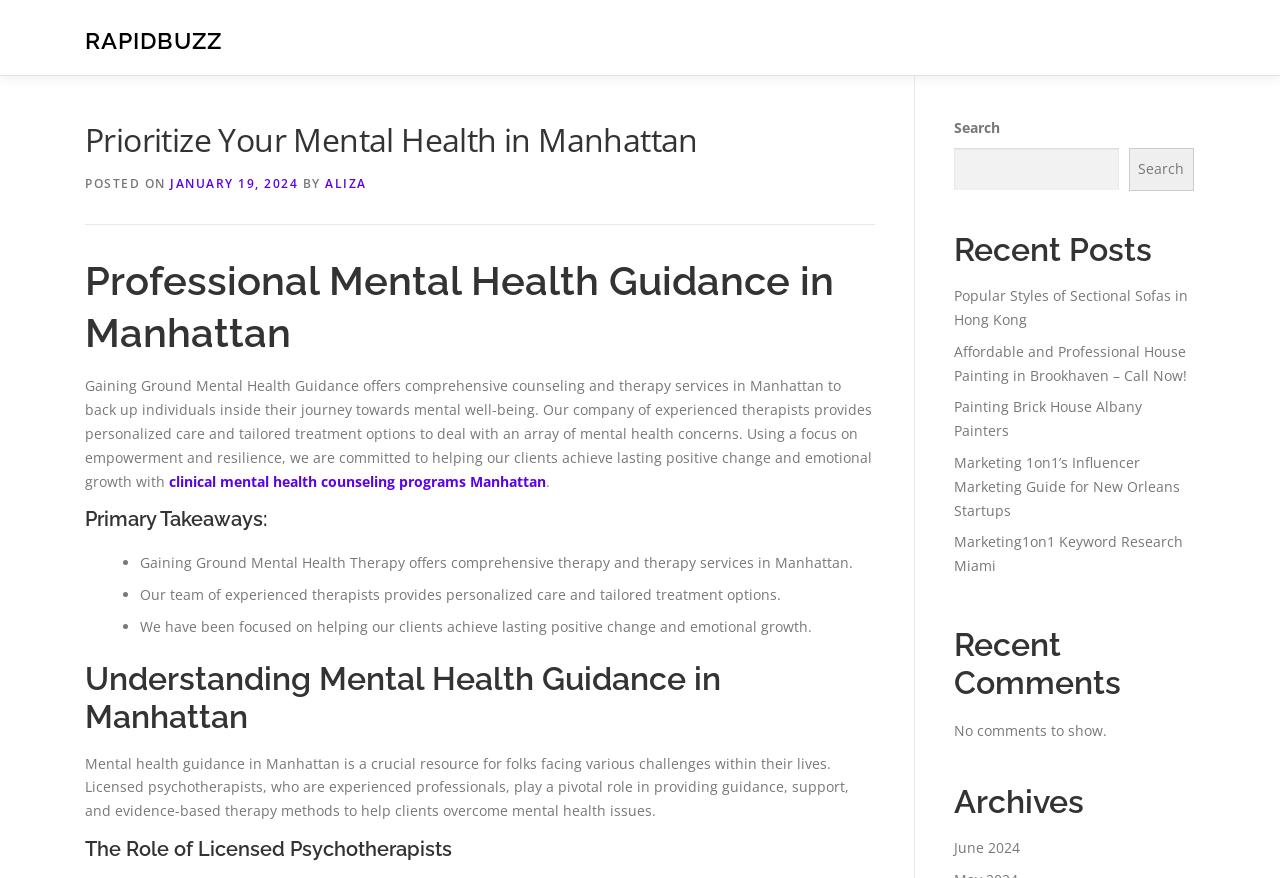What is the focus of the mental health guidance?
Answer the question using a single word or phrase, according to the image.

empowerment and resilience